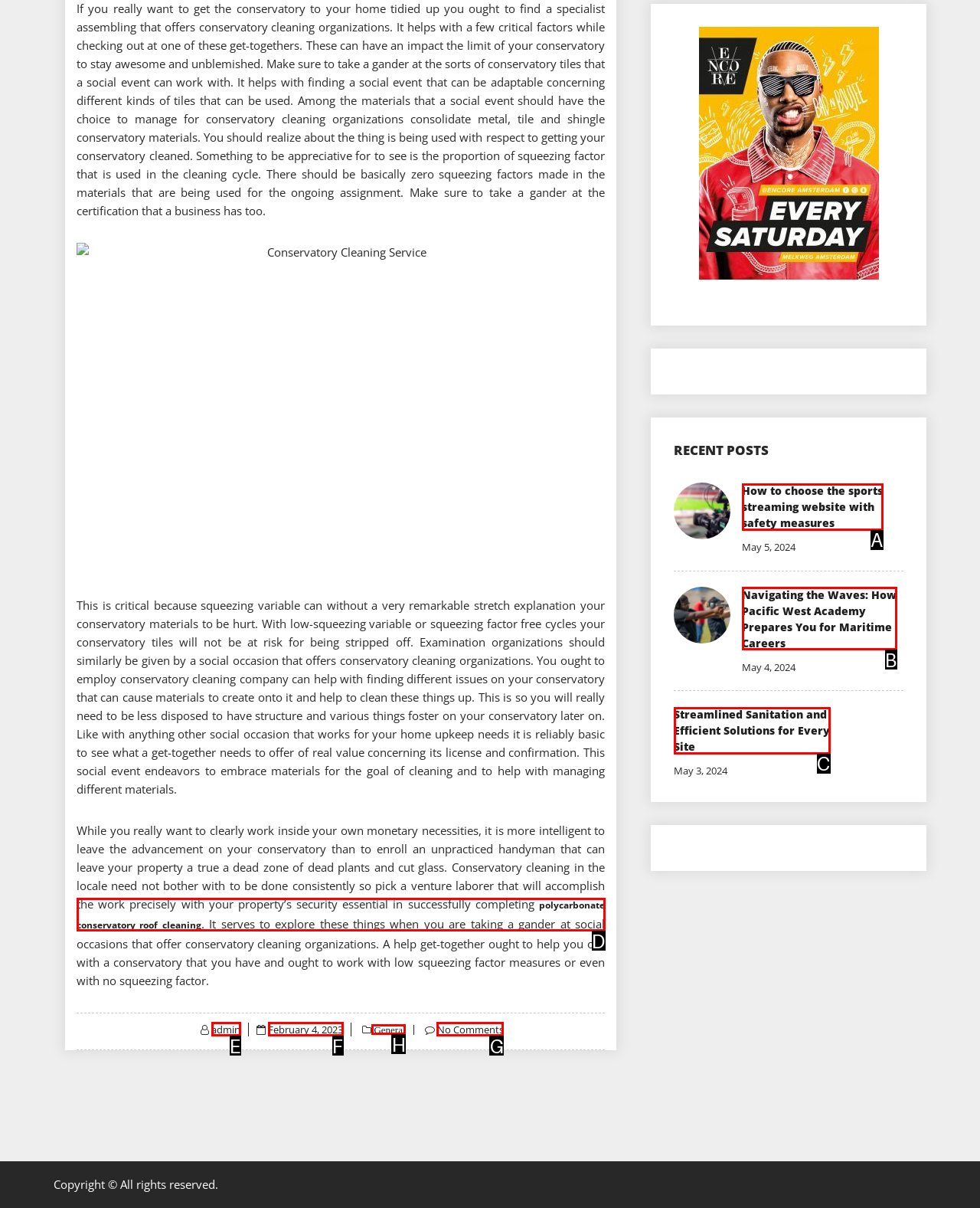Which HTML element among the options matches this description: No Comments? Answer with the letter representing your choice.

G